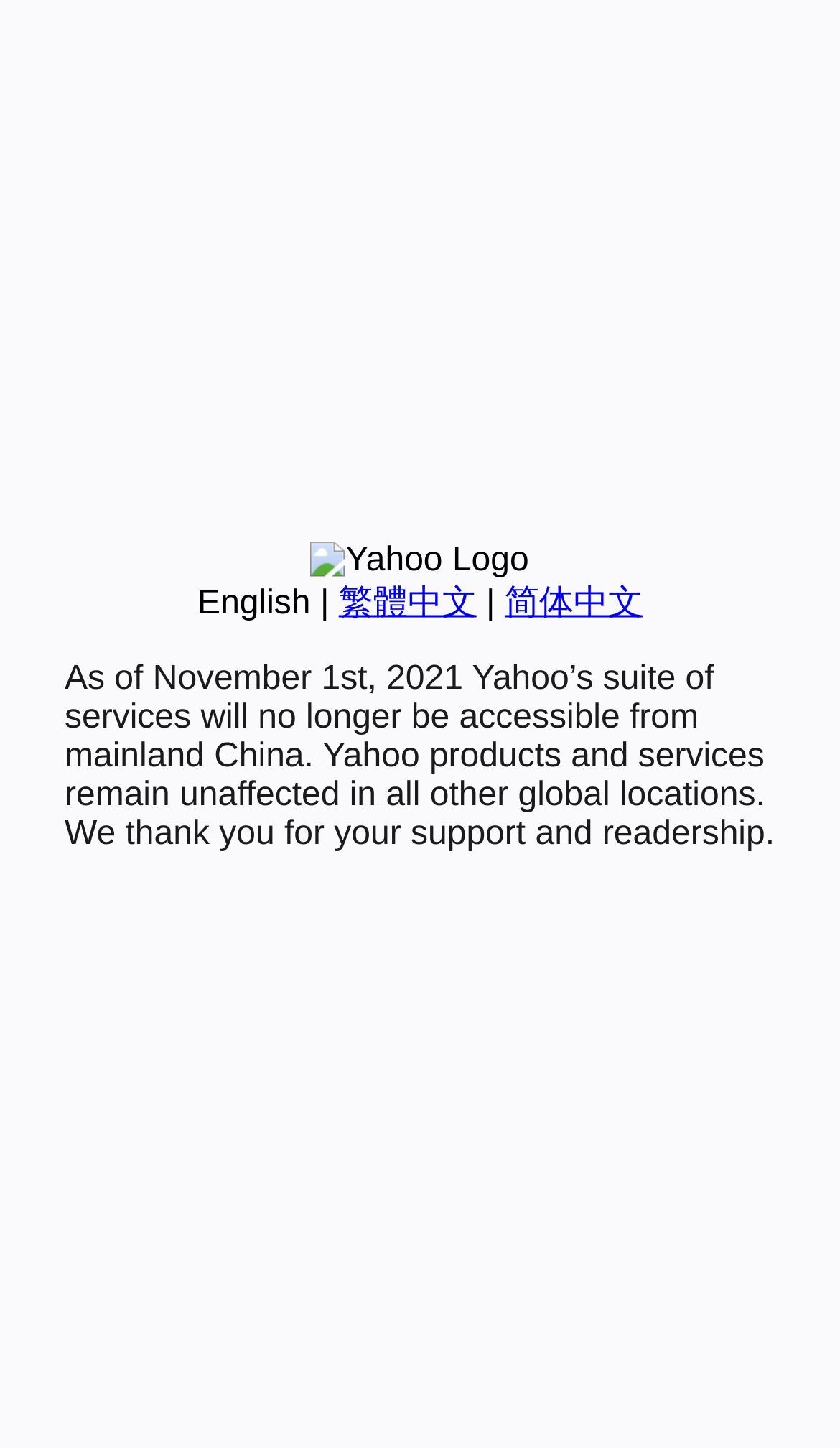Given the webpage screenshot and the description, determine the bounding box coordinates (top-left x, top-left y, bottom-right x, bottom-right y) that define the location of the UI element matching this description: English

[0.235, 0.404, 0.37, 0.429]